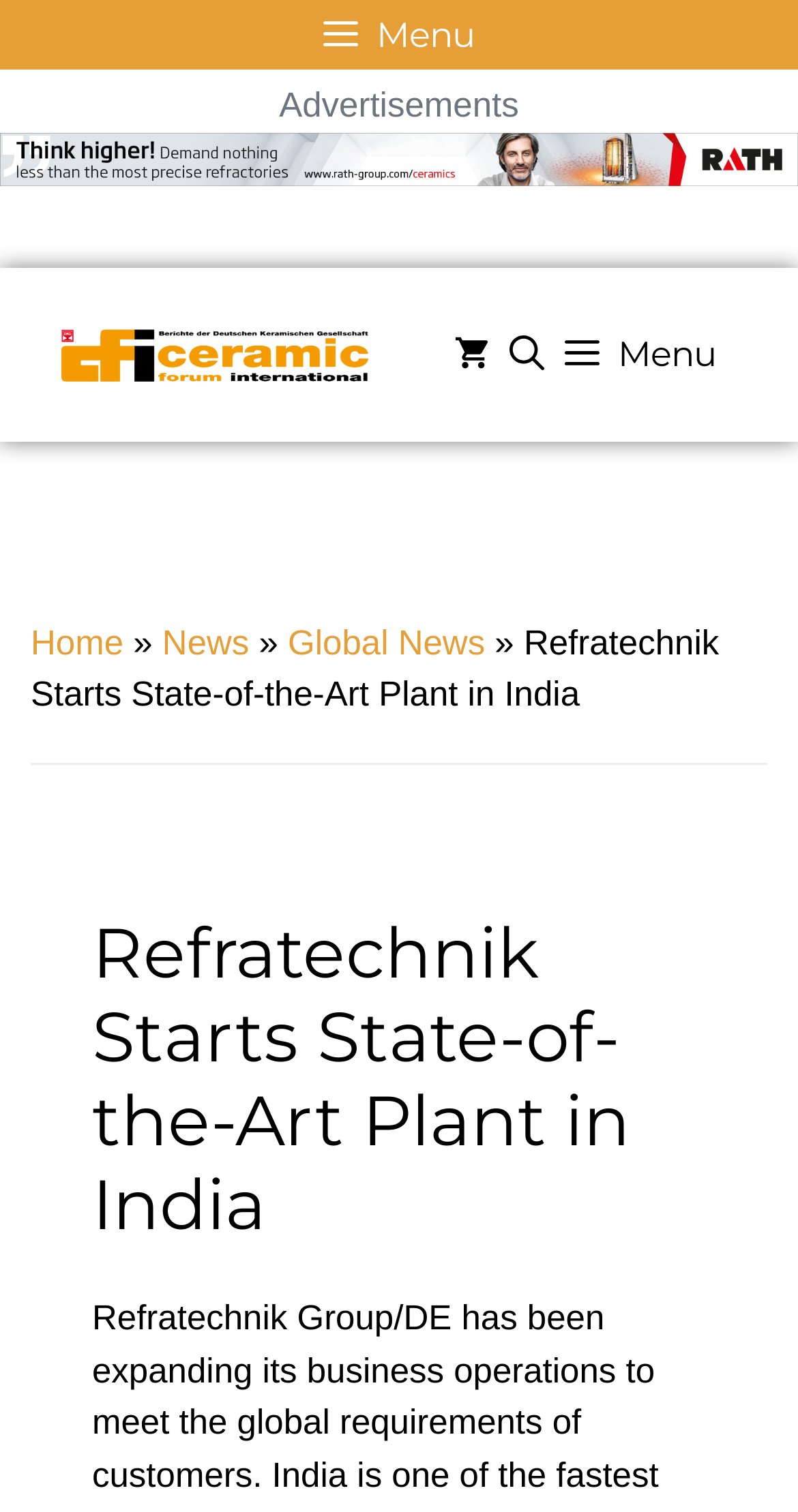Explain the contents of the webpage comprehensively.

The webpage appears to be a news article or press release from Refratechnik Group, a company that has expanded its business operations to meet global customer requirements. The article focuses on the company's new state-of-the-art plant in India, which is one of the fastest-growing economies in the world.

At the top of the page, there is a menu button on the left and an advertisement section on the right. Below the advertisement section, there is a banner link. The primary navigation menu is located below the banner, with links to the company's homepage, news section, and global news section.

On the top-right corner, there are three buttons: a shopping cart link, a search bar link, and another menu button. The main content of the page starts below these buttons, with a heading that reads "Refratechnik Starts State-of-the-Art Plant in India". This heading is followed by a horizontal separator line.

The article itself is not explicitly described in the accessibility tree, but it likely provides more information about the company's new plant in India, given the heading and the context of the webpage. There is also an image related to the company's logo or branding, located near the top-left corner of the page.